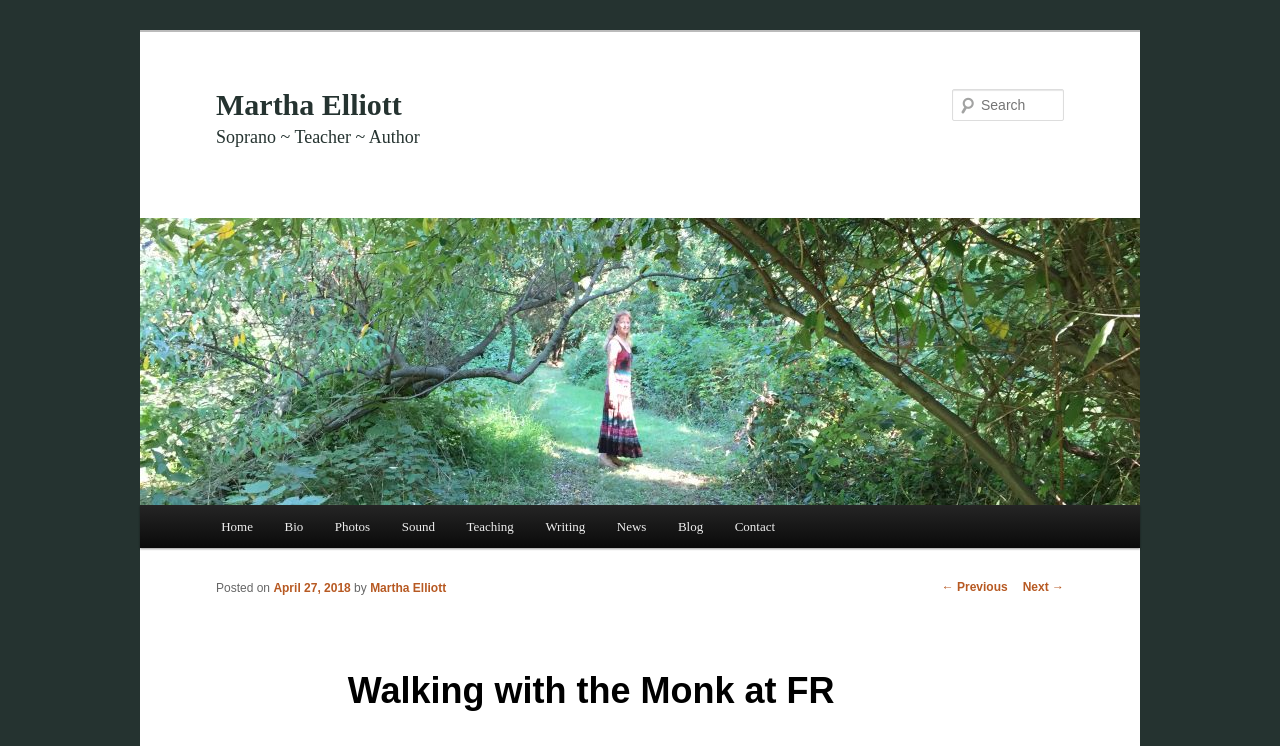Please identify the bounding box coordinates of the element's region that should be clicked to execute the following instruction: "Read the post about Walking with the Monk at FR". The bounding box coordinates must be four float numbers between 0 and 1, i.e., [left, top, right, bottom].

[0.272, 0.874, 0.728, 0.973]